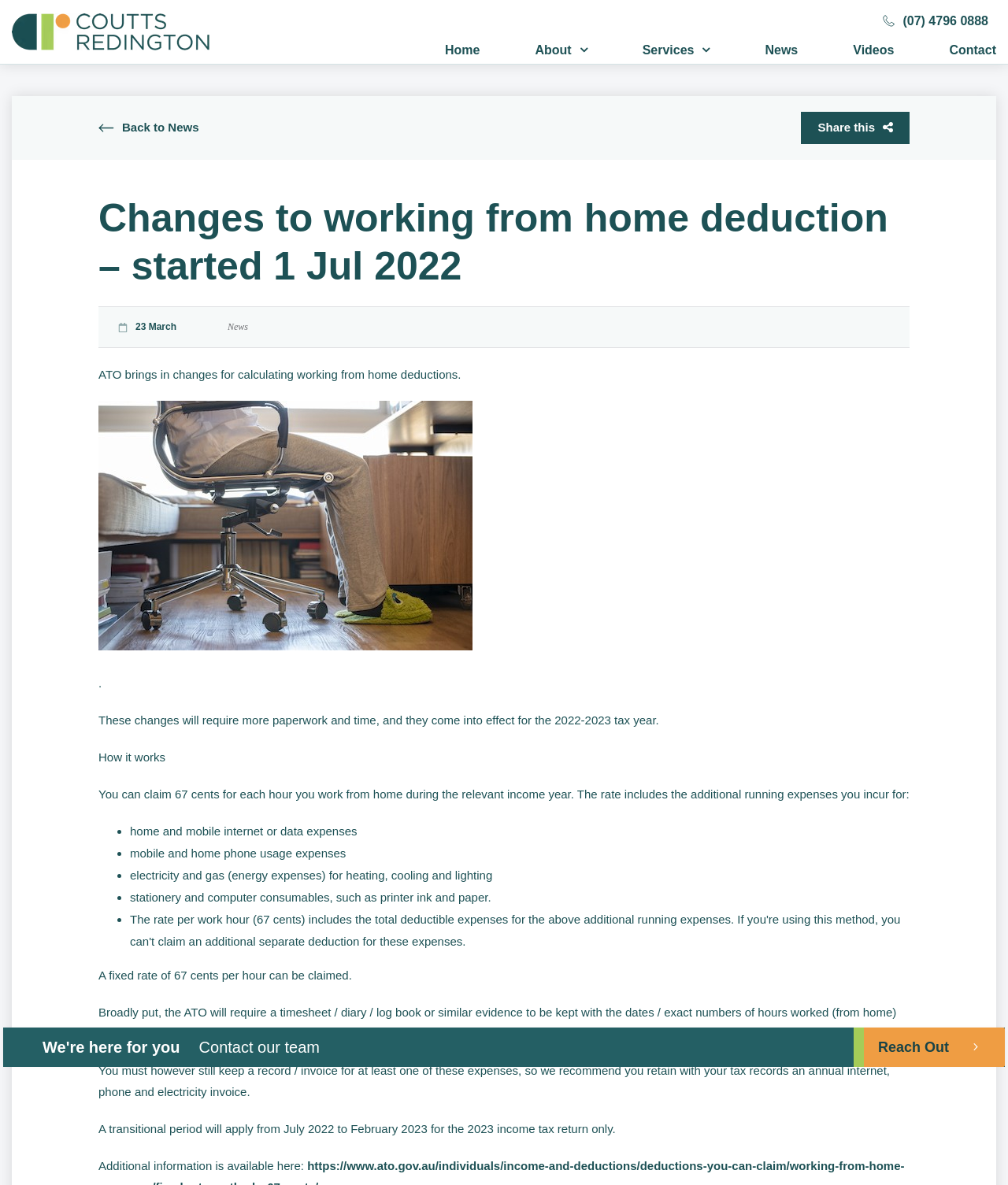What is the name of the company?
Respond to the question with a well-detailed and thorough answer.

I determined the answer by looking at the top-left corner of the webpage, where I found a link with the text 'Uico Coutts Redington' and an image with the same description. This suggests that Coutts Redington is the name of the company.